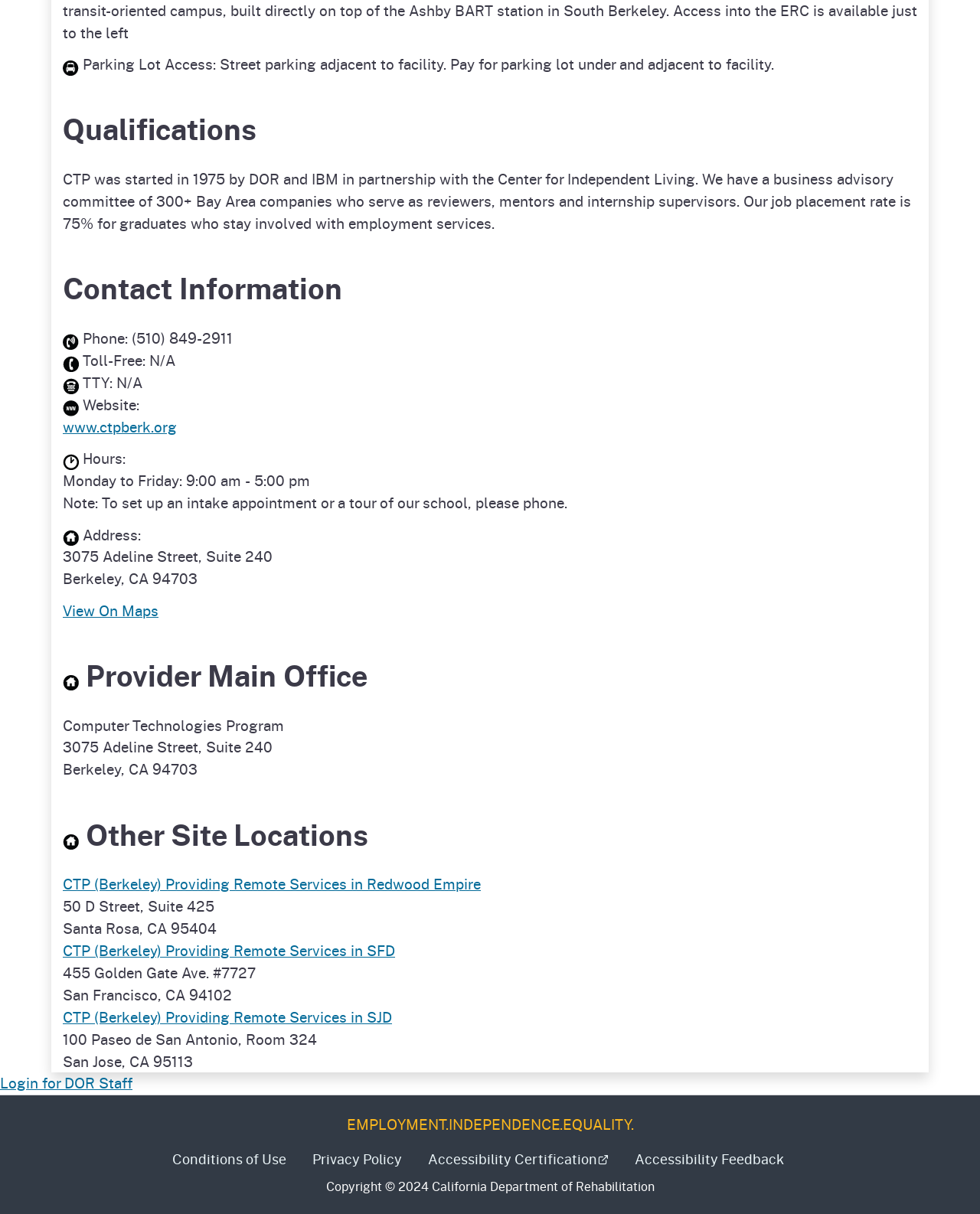Using the details from the image, please elaborate on the following question: What are the hours of operation?

I found the answer by looking at the 'Contact Information' section, where the hours of operation are listed next to the 'Hours:' label.